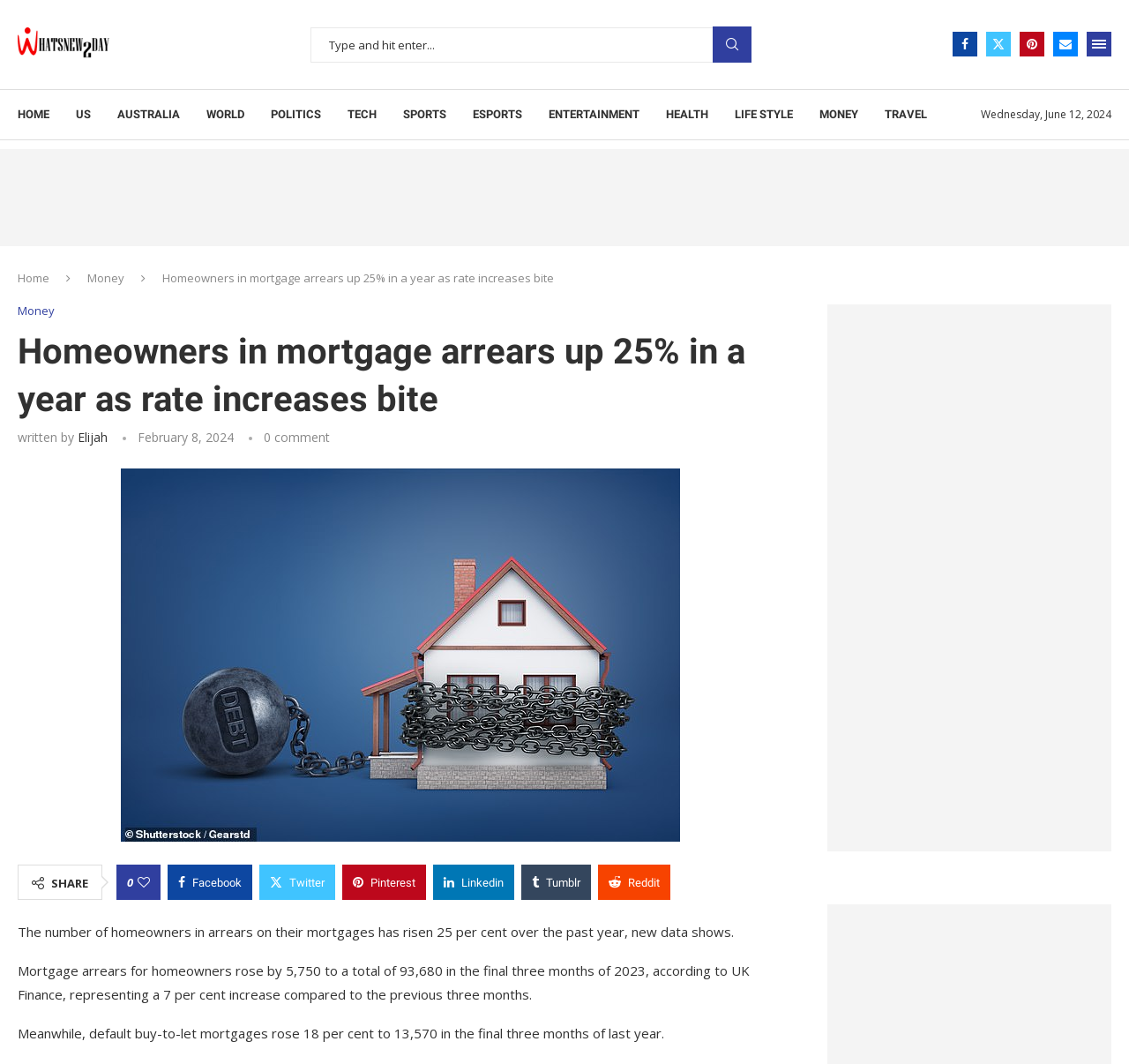How many comments are there on this article?
Using the image, provide a concise answer in one word or a short phrase.

0